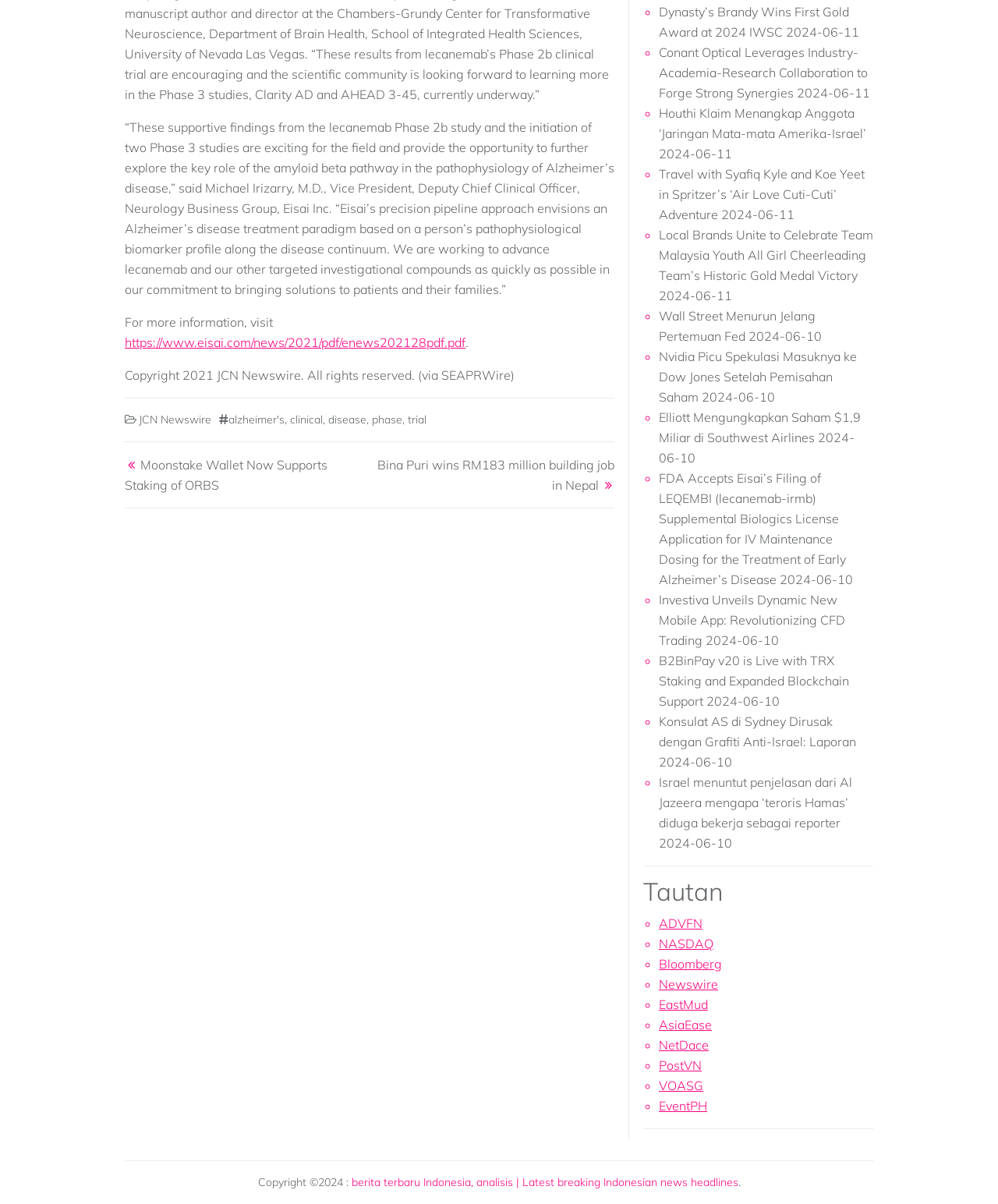Please answer the following query using a single word or phrase: 
What is the name of the company mentioned in the footer?

JCN Newswire